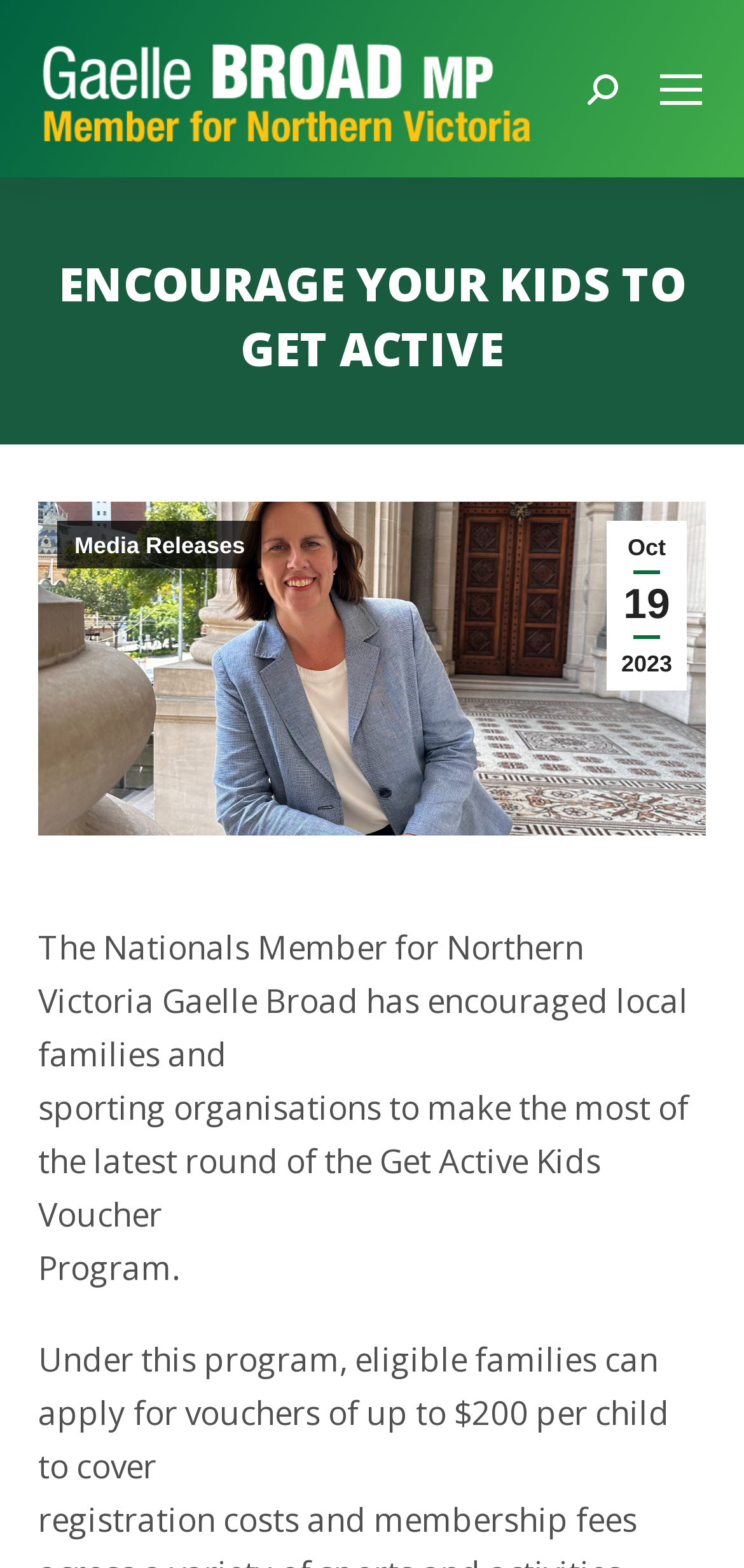Provide a one-word or short-phrase answer to the question:
What is the maximum amount of the voucher per child?

$200